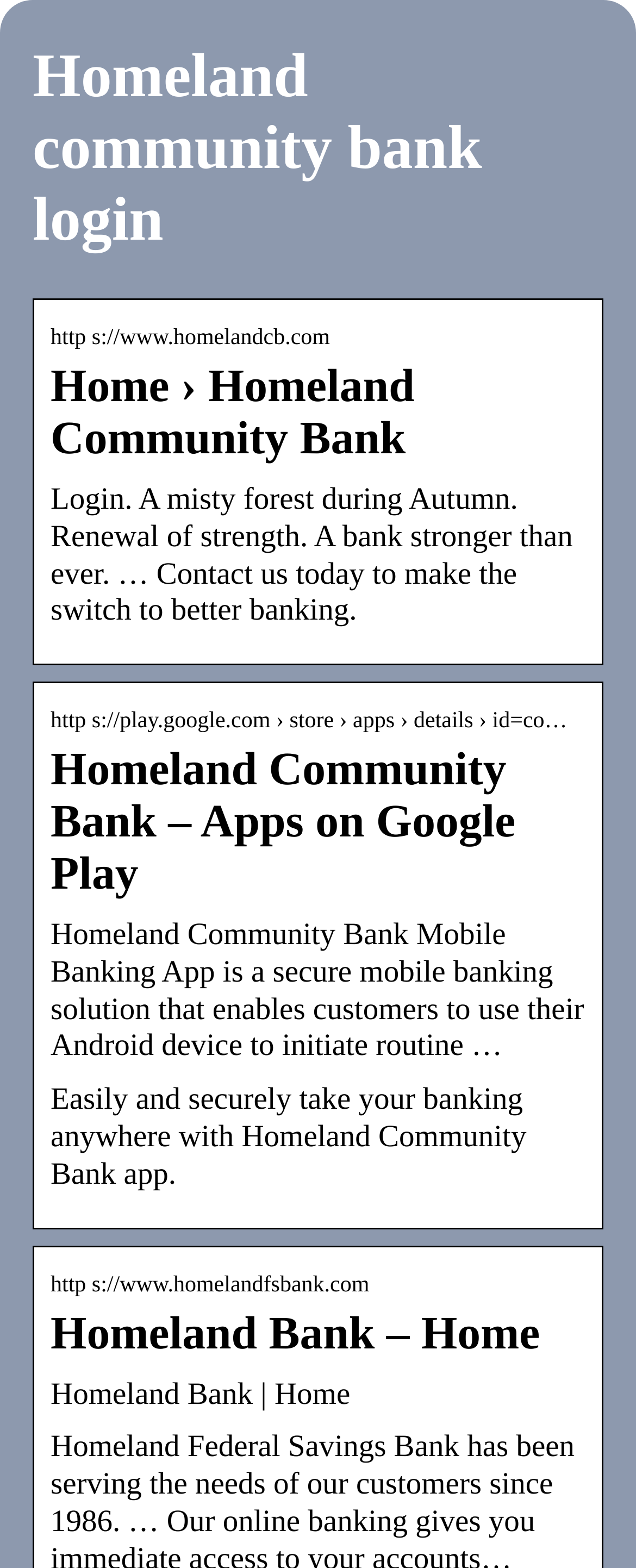Summarize the webpage with a detailed and informative caption.

The webpage is about Homeland Community Bank, with a prominent heading at the top center of the page displaying the bank's name. Below the heading, there is a URL "https://www.homelandcb.com" written in a smaller font. 

Underneath the URL, there is a larger heading that reads "Home › Homeland Community Bank", which is centered on the page. 

Following this, there is a block of text that describes the bank, accompanied by an image of a misty forest during Autumn, which is likely a background image. The text mentions the bank's strength and invites users to contact them to make the switch to better banking.

To the right of the descriptive text, there is a section about the bank's mobile app, with a heading "Homeland Community Bank – Apps on Google Play" and a URL "https://play.google.com › store › apps › details › id=co…". Below this, there is a detailed description of the mobile banking app, highlighting its security features and capabilities.

Further down the page, there is another section with a heading "Homeland Bank – Home" and a URL "https://www.homelandfsbank.com". This section appears to be a separate entity from the previous one, with a brief description of Homeland Bank and its homepage.

Throughout the page, there are a total of three headings, six blocks of static text, and one image. The layout is organized, with each section clearly separated from the others.